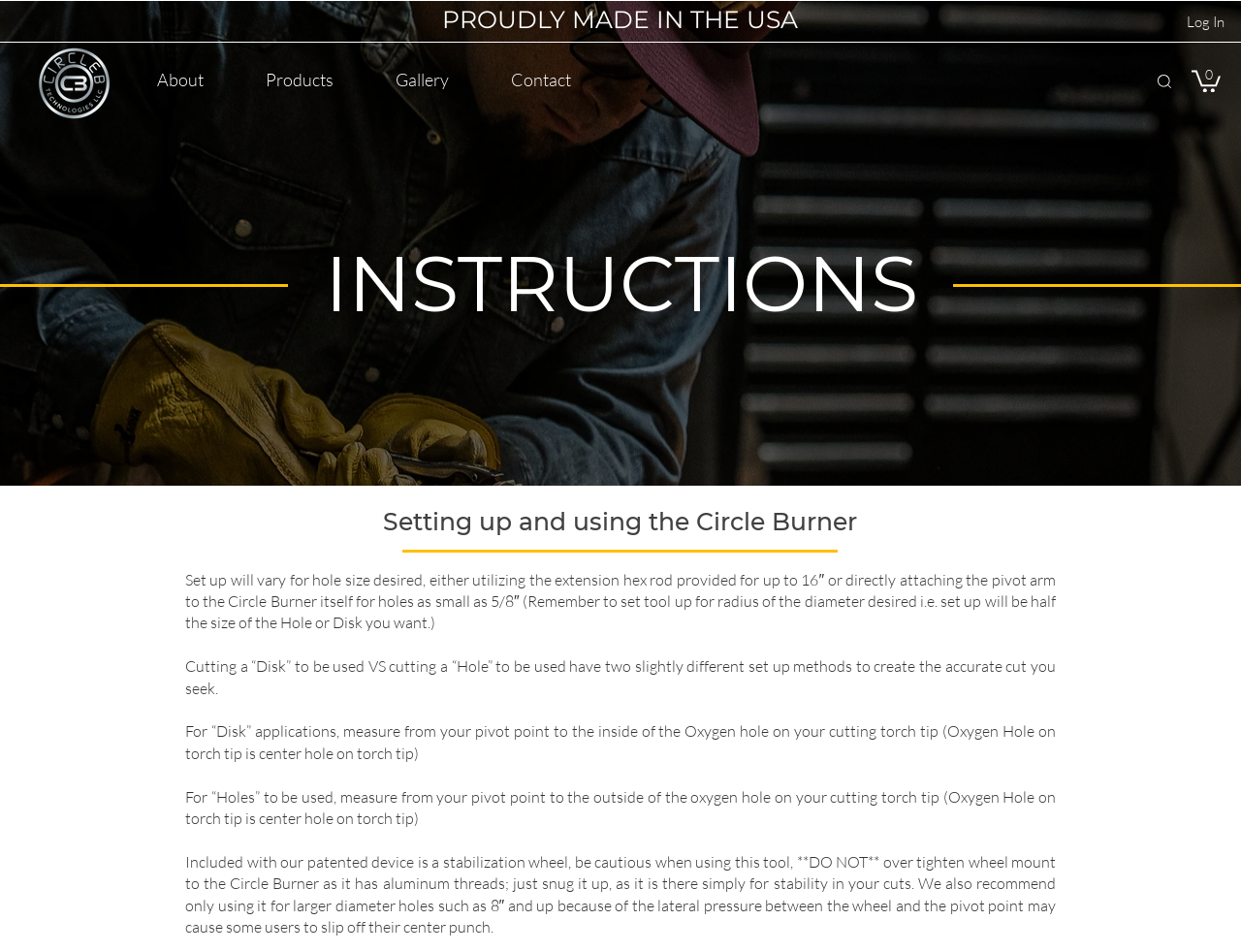What is the difference in measurement for 'Disk' and 'Hole' applications?
Using the screenshot, give a one-word or short phrase answer.

Inside vs outside oxygen hole